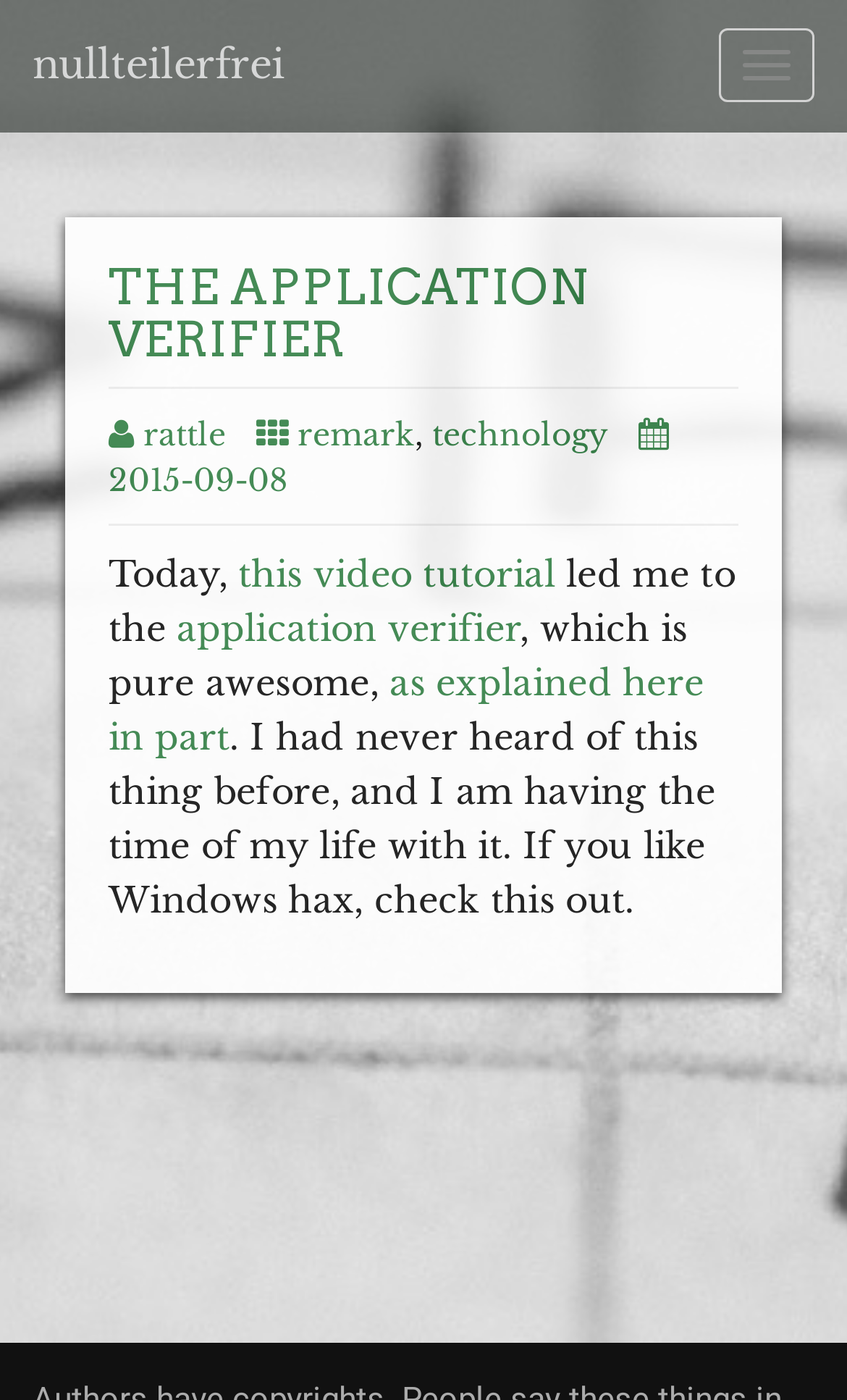Find the bounding box coordinates for the area that must be clicked to perform this action: "Go to Paganism".

None